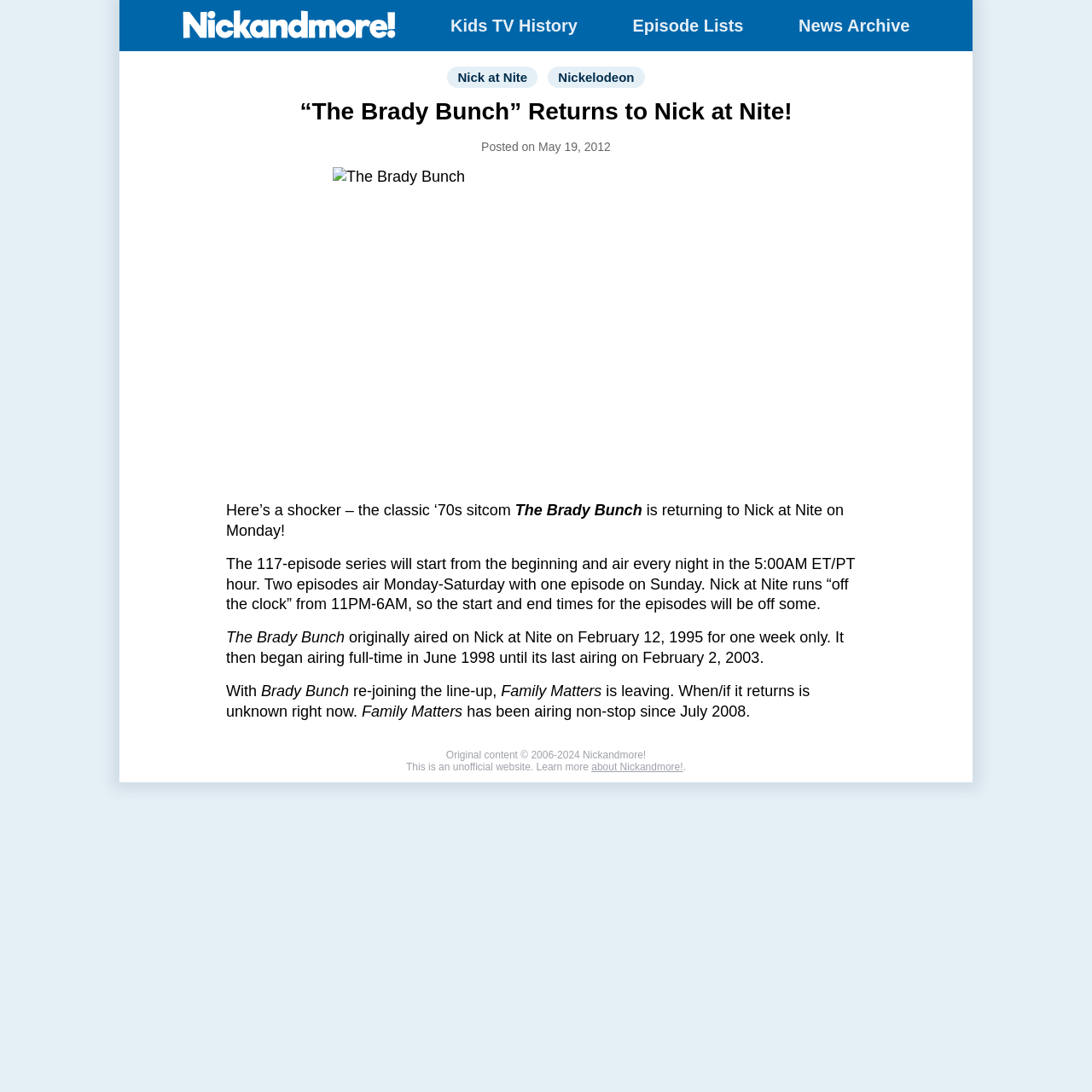Given the element description Kids TV History, identify the bounding box coordinates for the UI element on the webpage screenshot. The format should be (top-left x, top-left y, bottom-right x, bottom-right y), with values between 0 and 1.

[0.413, 0.016, 0.529, 0.031]